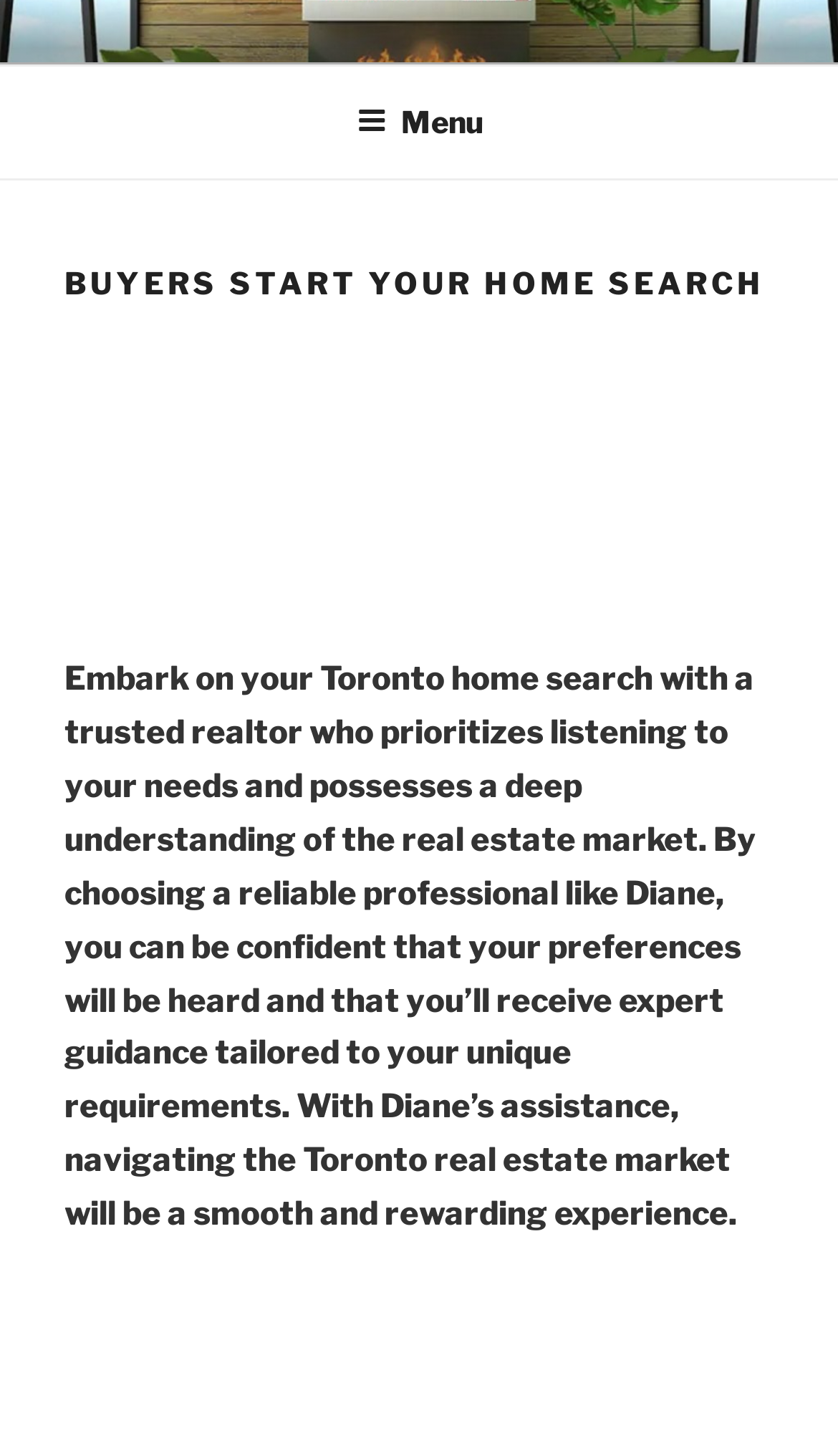Provide the bounding box coordinates for the UI element described in this sentence: "Menu". The coordinates should be four float values between 0 and 1, i.e., [left, top, right, bottom].

[0.388, 0.047, 0.612, 0.12]